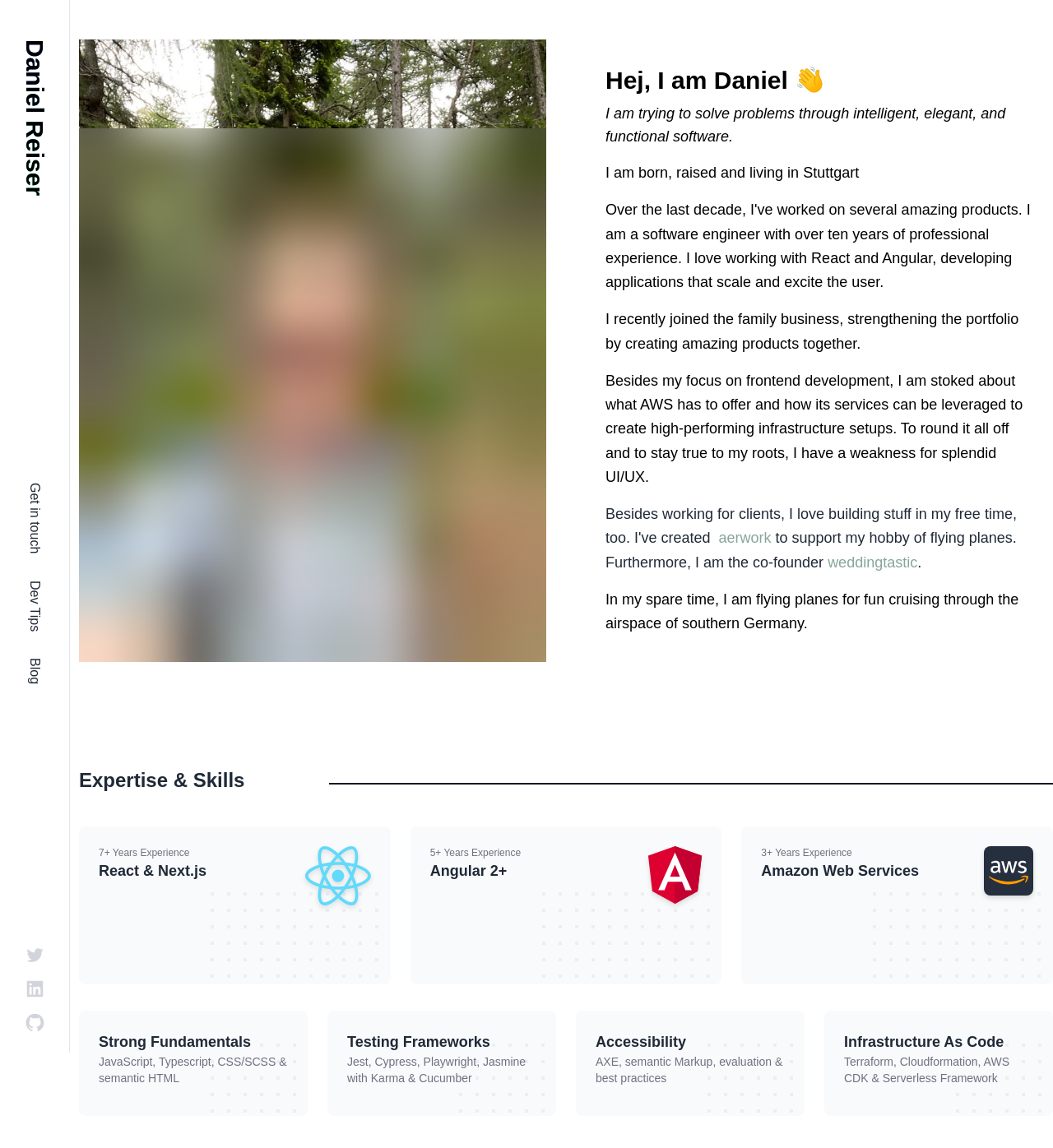Predict the bounding box coordinates for the UI element described as: "weddingtastic". The coordinates should be four float numbers between 0 and 1, presented as [left, top, right, bottom].

[0.786, 0.482, 0.871, 0.497]